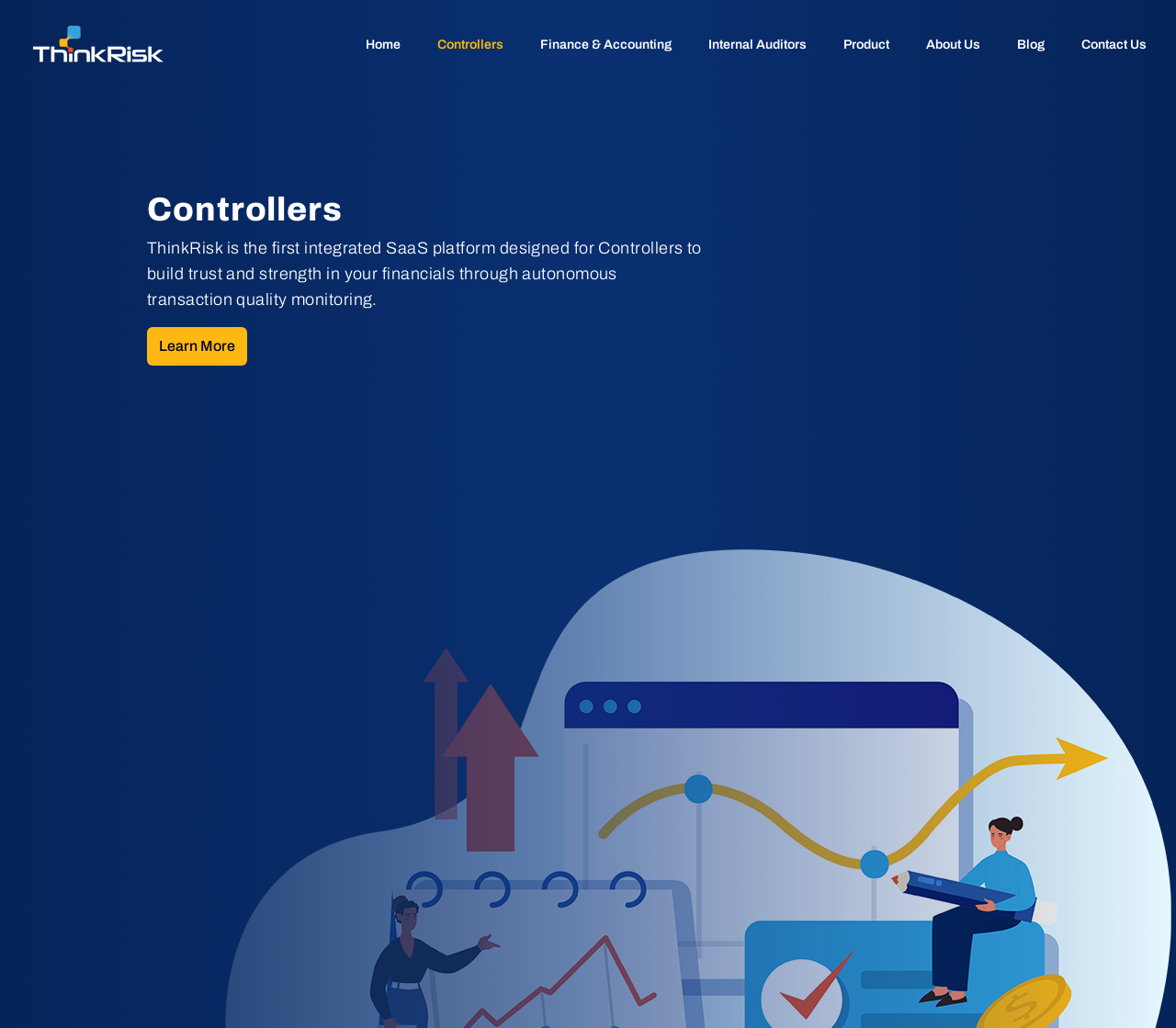Specify the bounding box coordinates of the area that needs to be clicked to achieve the following instruction: "learn more about Controllers".

[0.125, 0.318, 0.21, 0.356]